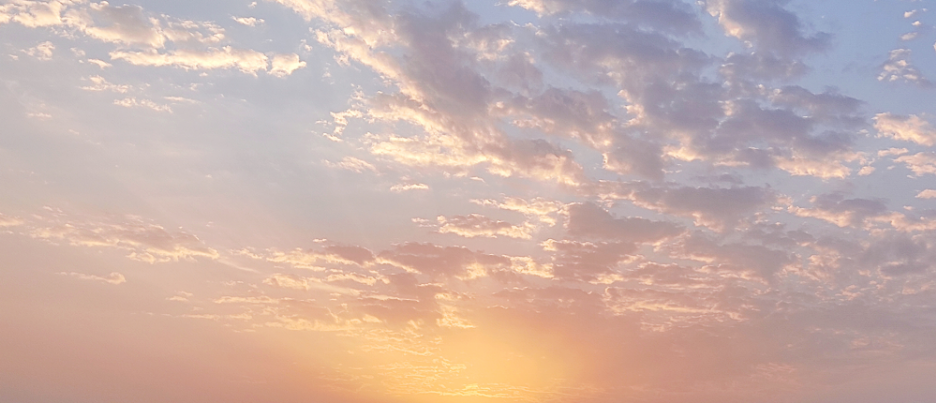Kindly respond to the following question with a single word or a brief phrase: 
What is the mood evoked by the scene?

Calm and beauty